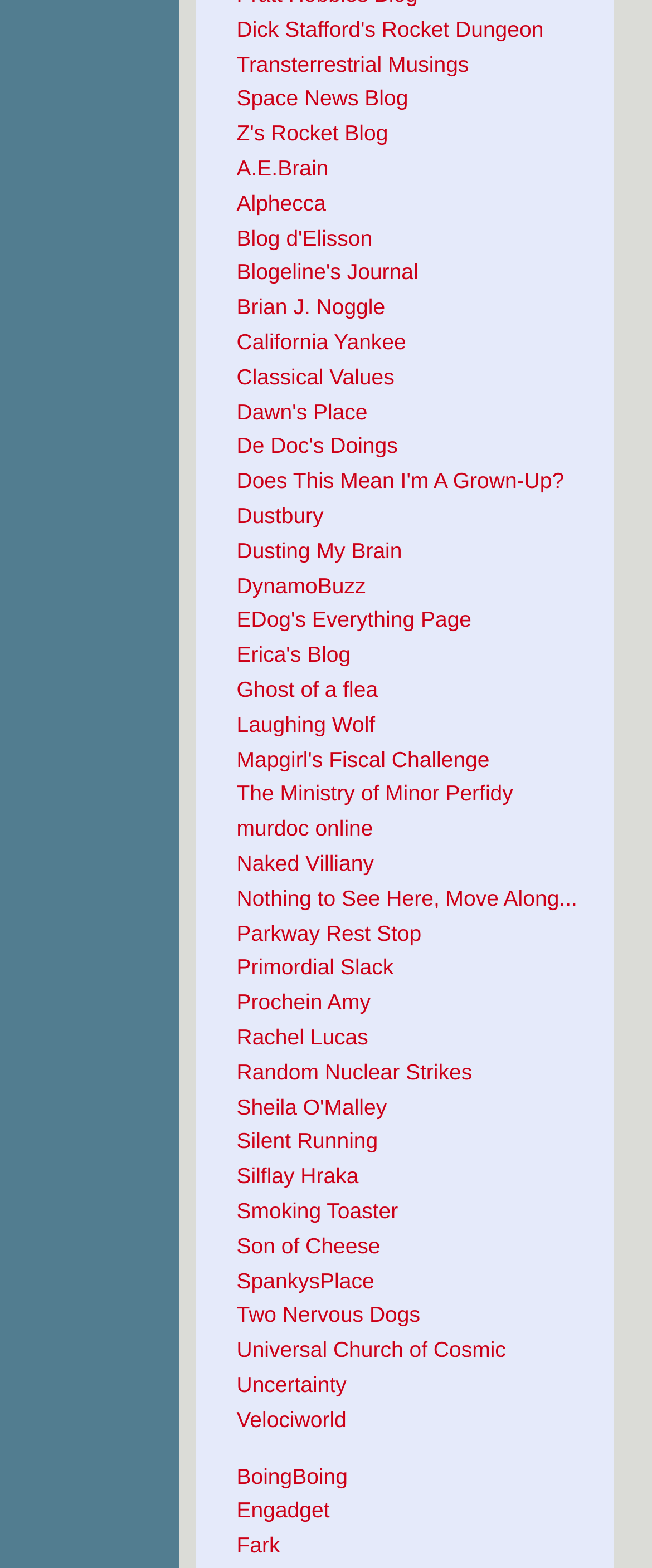How many links are on this webpage?
Answer the question with just one word or phrase using the image.

40